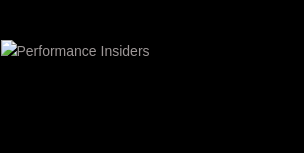What is the tone of the Performance Insiders logo?
Answer with a single word or short phrase according to what you see in the image.

Professional and informative